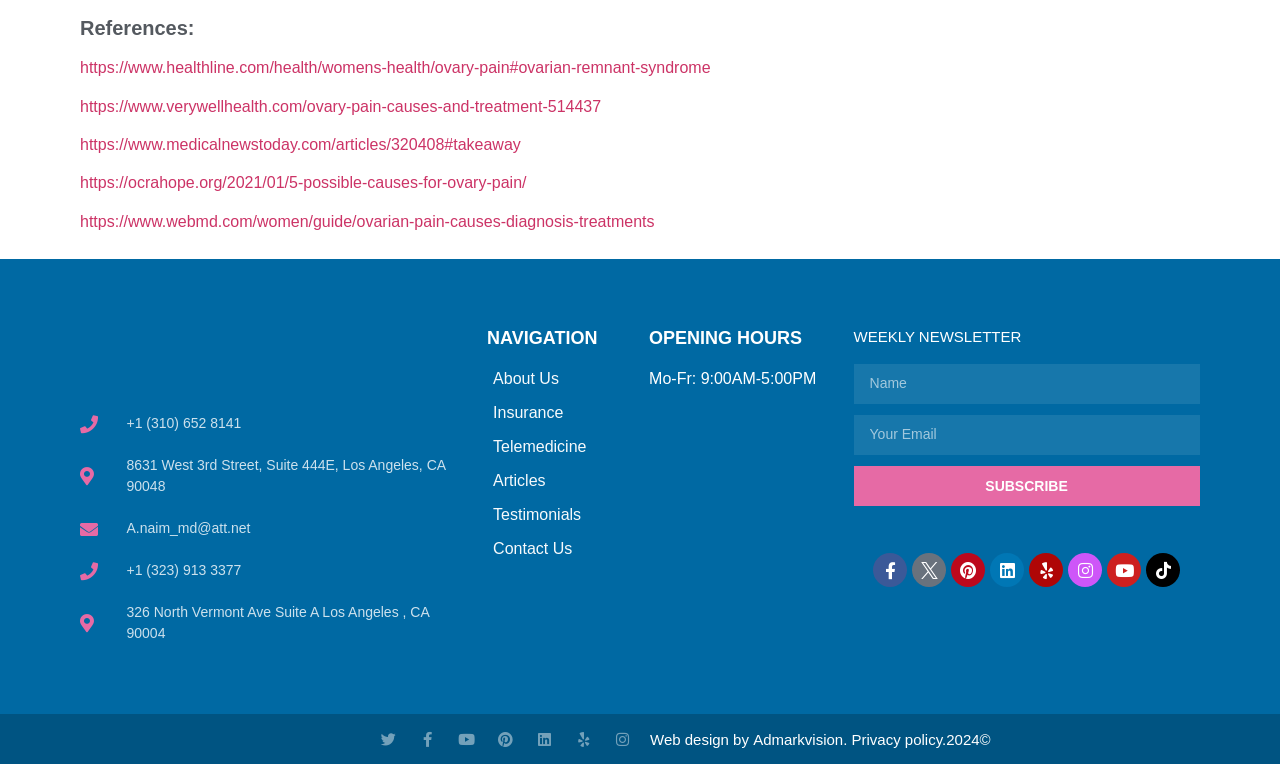Please identify the bounding box coordinates for the region that you need to click to follow this instruction: "Read the article about ovary pain".

[0.062, 0.077, 0.555, 0.1]